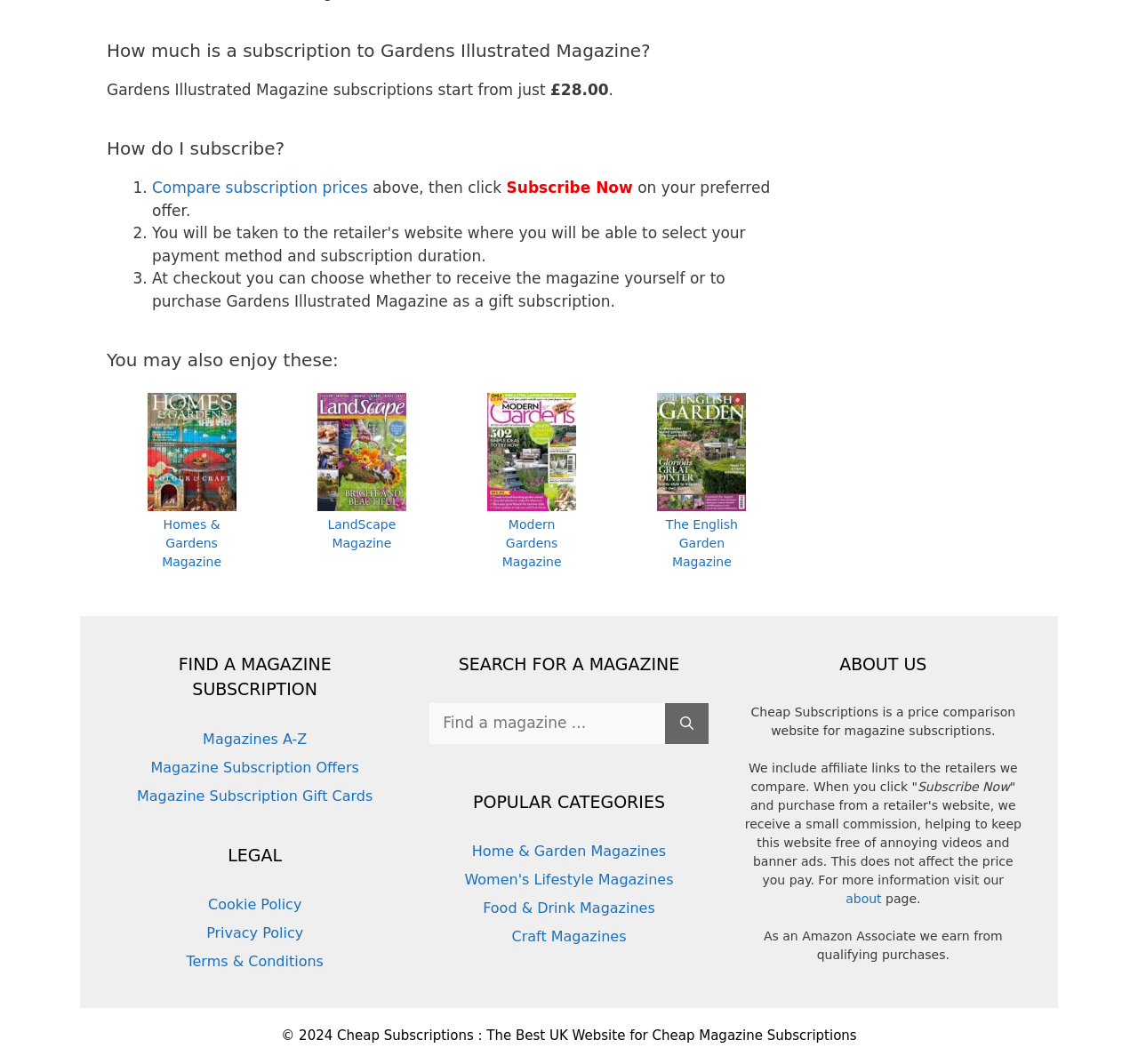Refer to the image and provide a thorough answer to this question:
What is the copyright year of Cheap Subscriptions website?

The copyright year of Cheap Subscriptions website can be found at the bottom of the page, where it is stated '© 2024 Cheap Subscriptions : The Best UK Website for Cheap Magazine Subscriptions'.